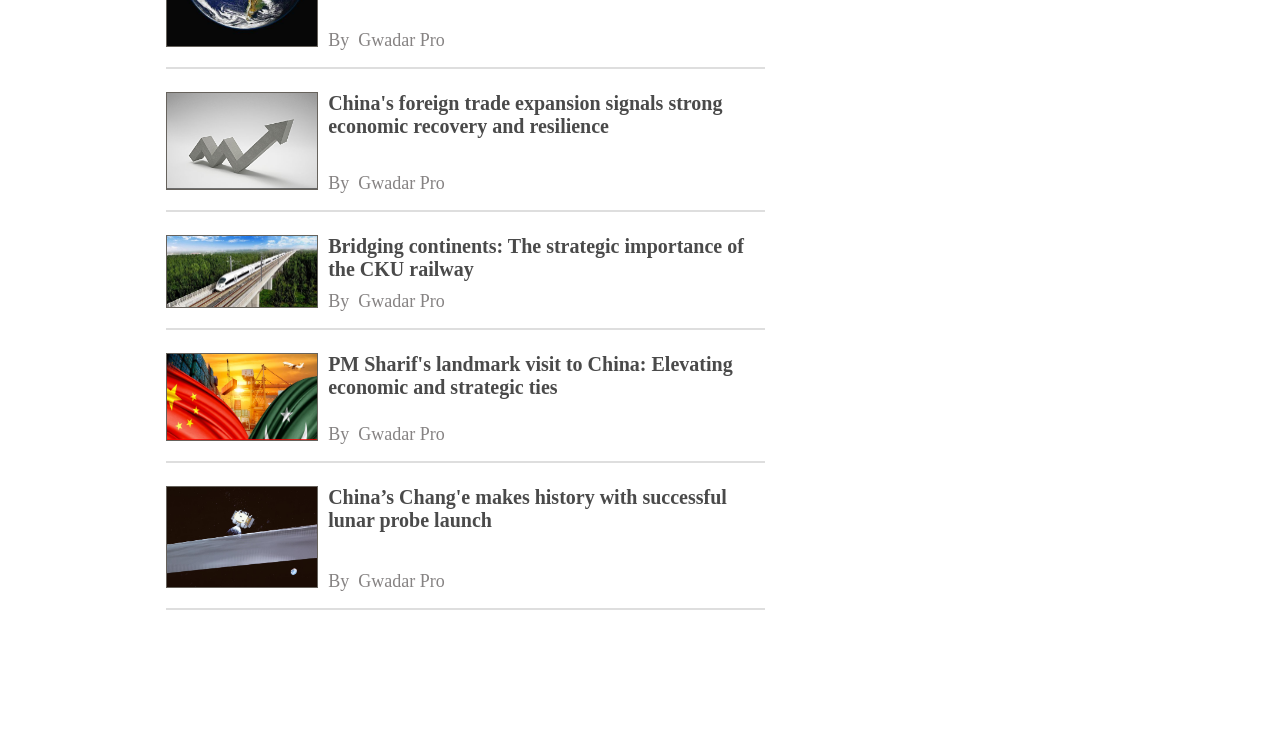What is the author of the first article?
Please provide a single word or phrase as your answer based on the screenshot.

Gwadar Pro